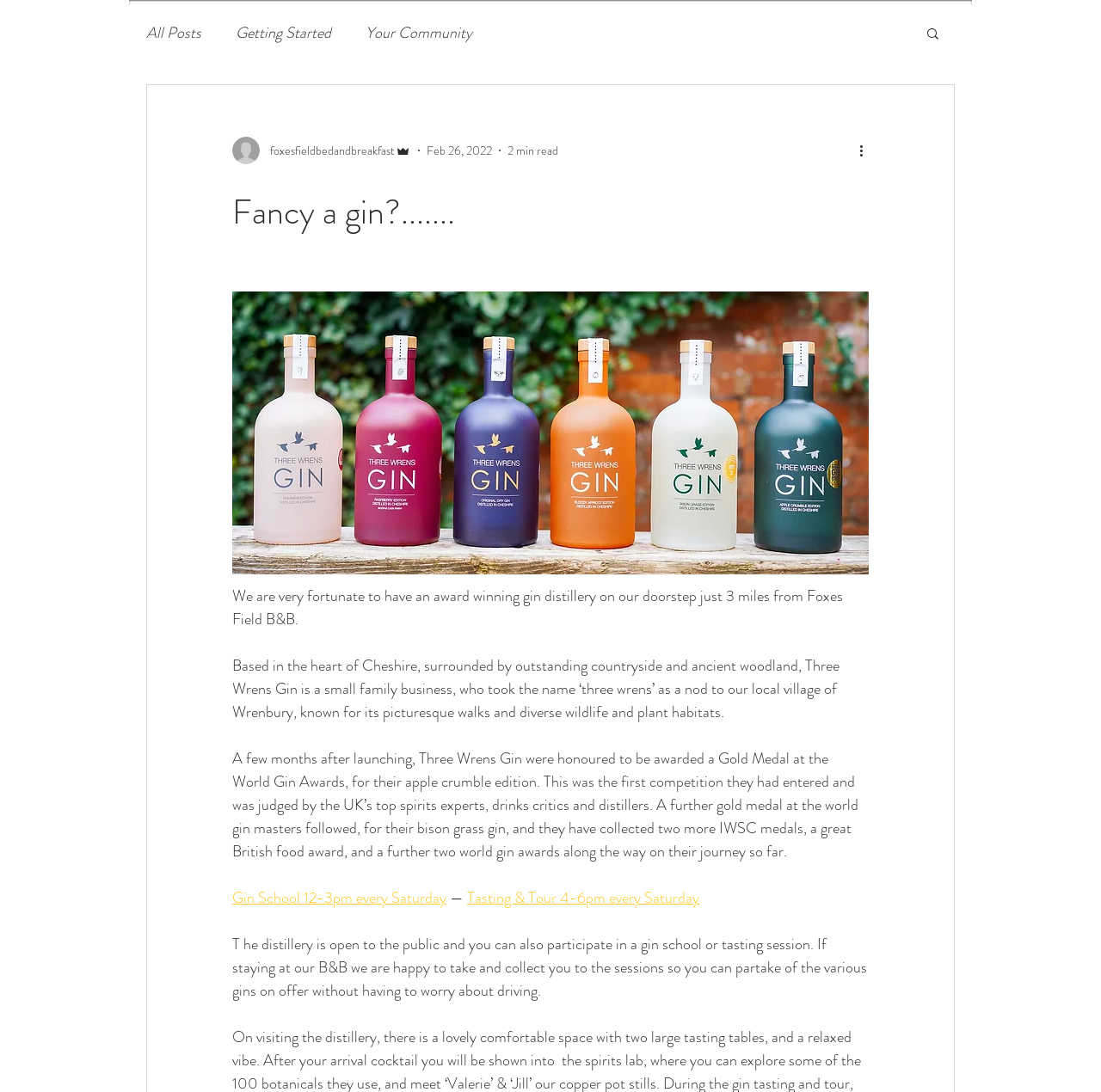Please answer the following question using a single word or phrase: 
What is the time of the Gin School session?

12-3pm